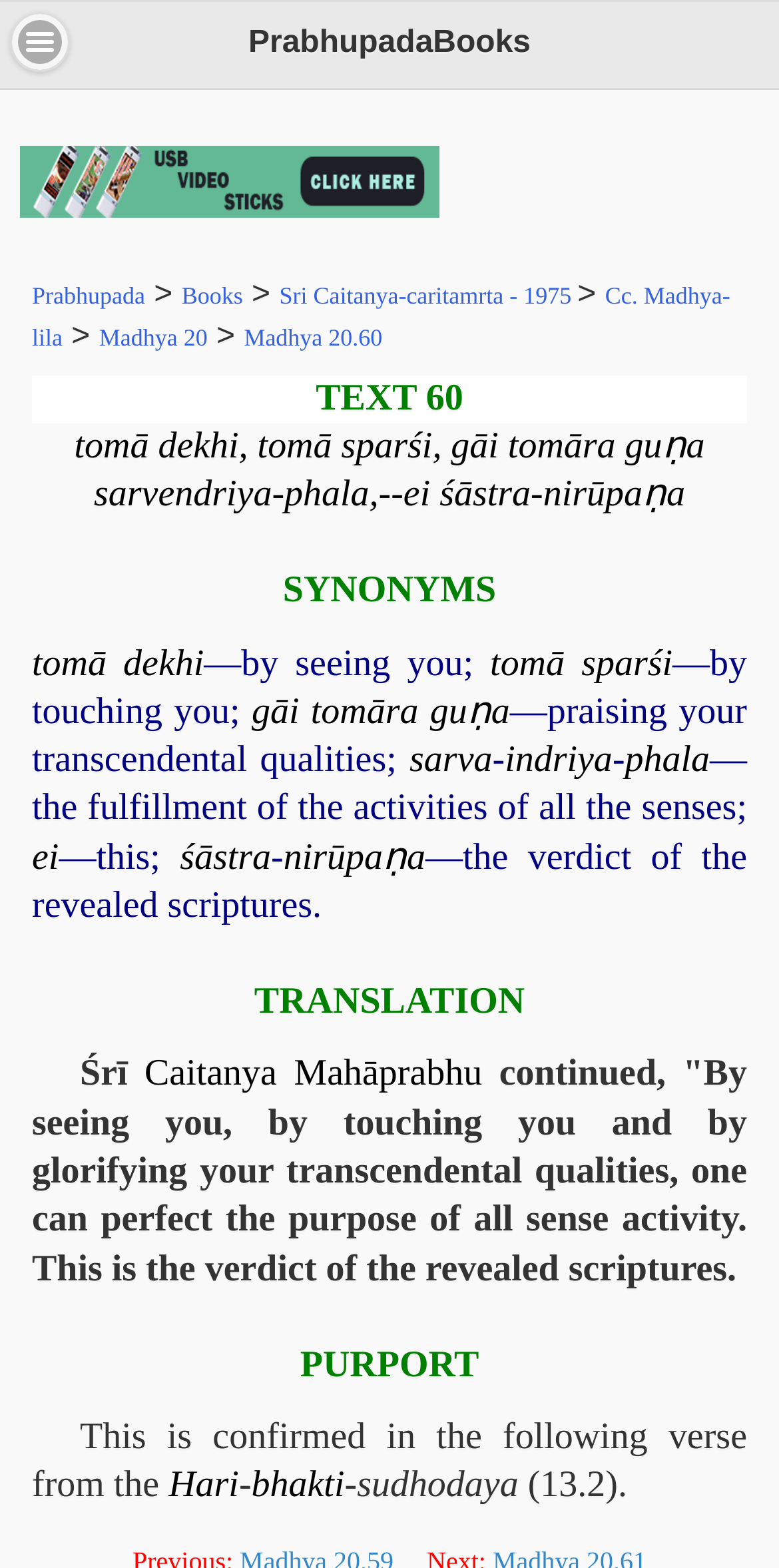What is the source of the verse?
Please ensure your answer to the question is detailed and covers all necessary aspects.

The source of the verse can be found in the section labeled 'PURPORT' which is located at the bottom of the webpage, citing the Hari-bhakti-sudhodaya as the source of the verse.